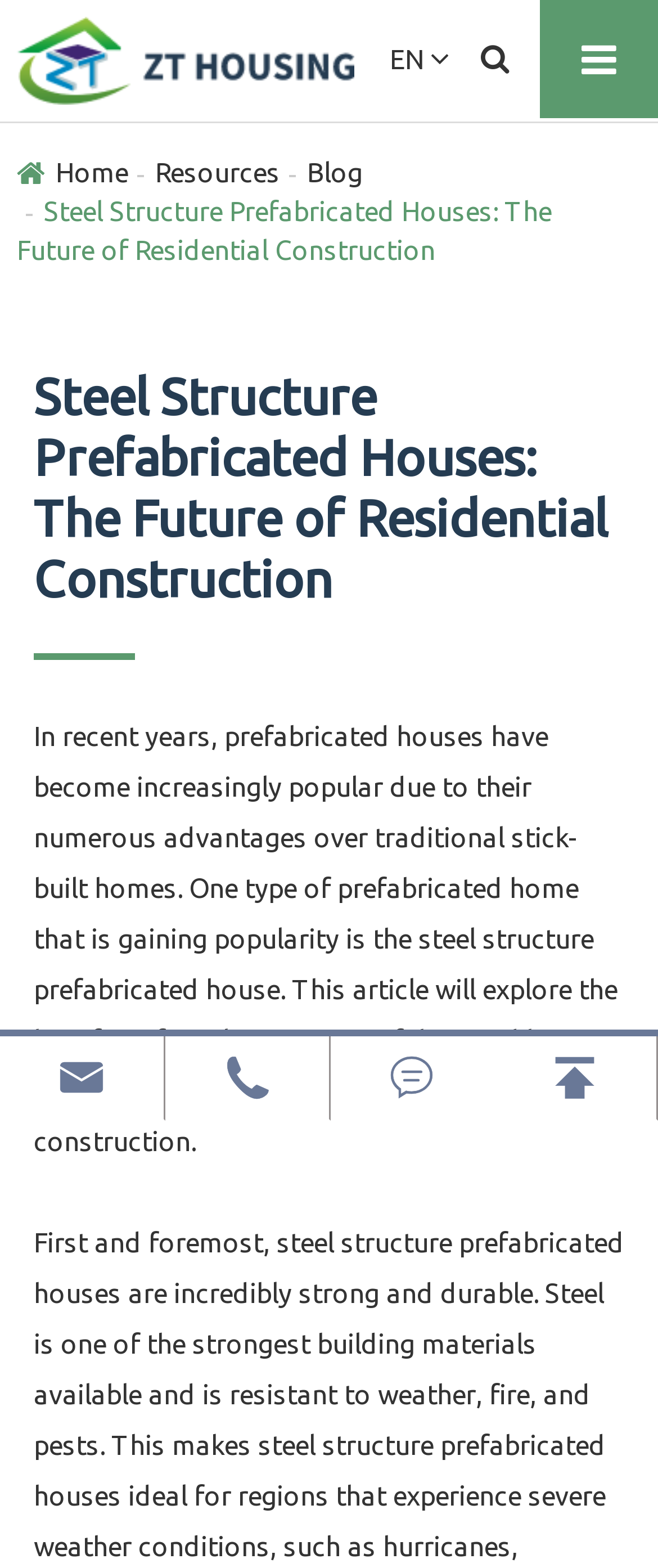Specify the bounding box coordinates for the region that must be clicked to perform the given instruction: "read the blog".

[0.467, 0.1, 0.551, 0.119]